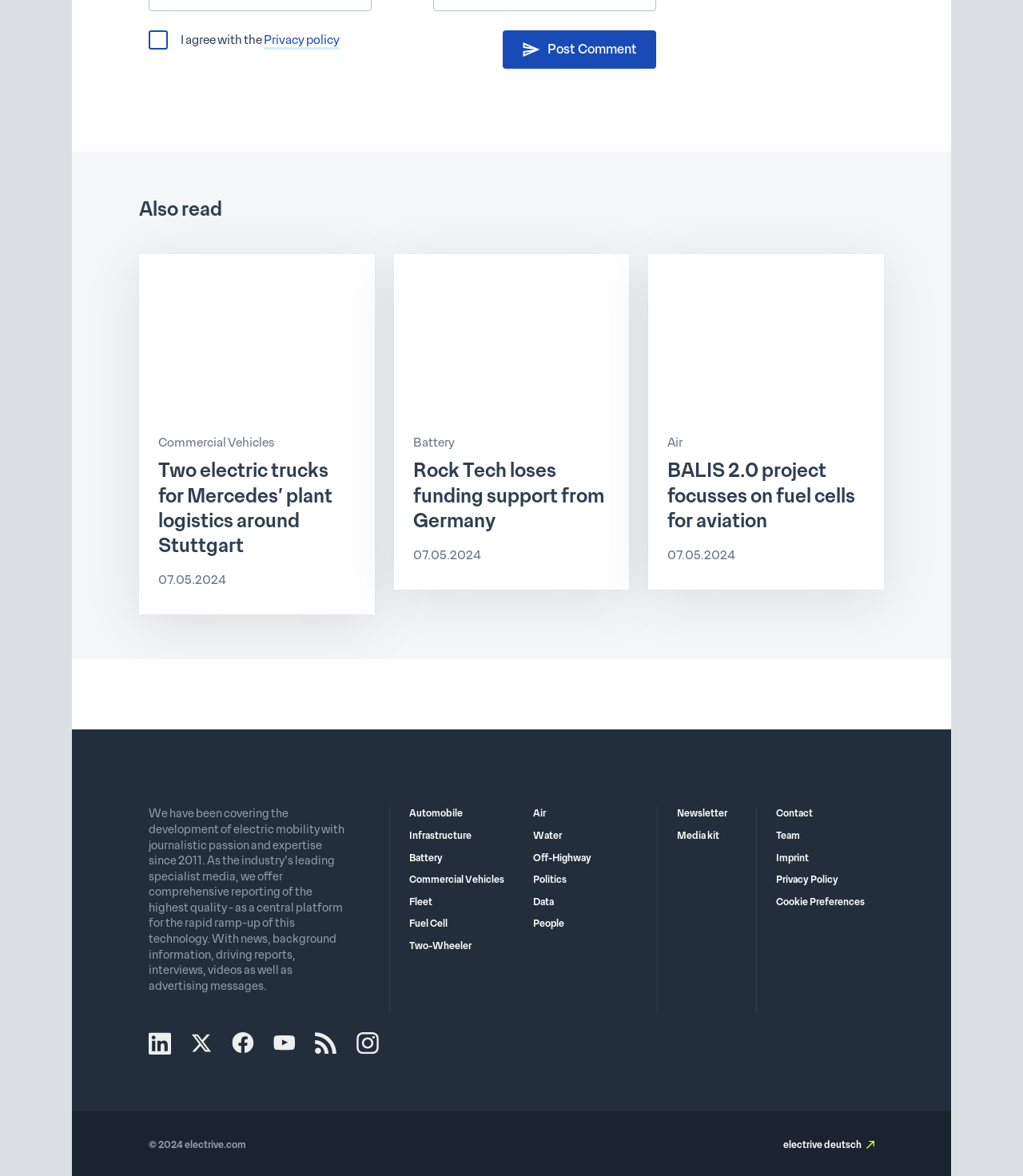Please specify the bounding box coordinates of the clickable region necessary for completing the following instruction: "Read the article about 'Two electric trucks for Mercedes’ plant logistics around Stuttgart'". The coordinates must consist of four float numbers between 0 and 1, i.e., [left, top, right, bottom].

[0.136, 0.216, 0.366, 0.523]